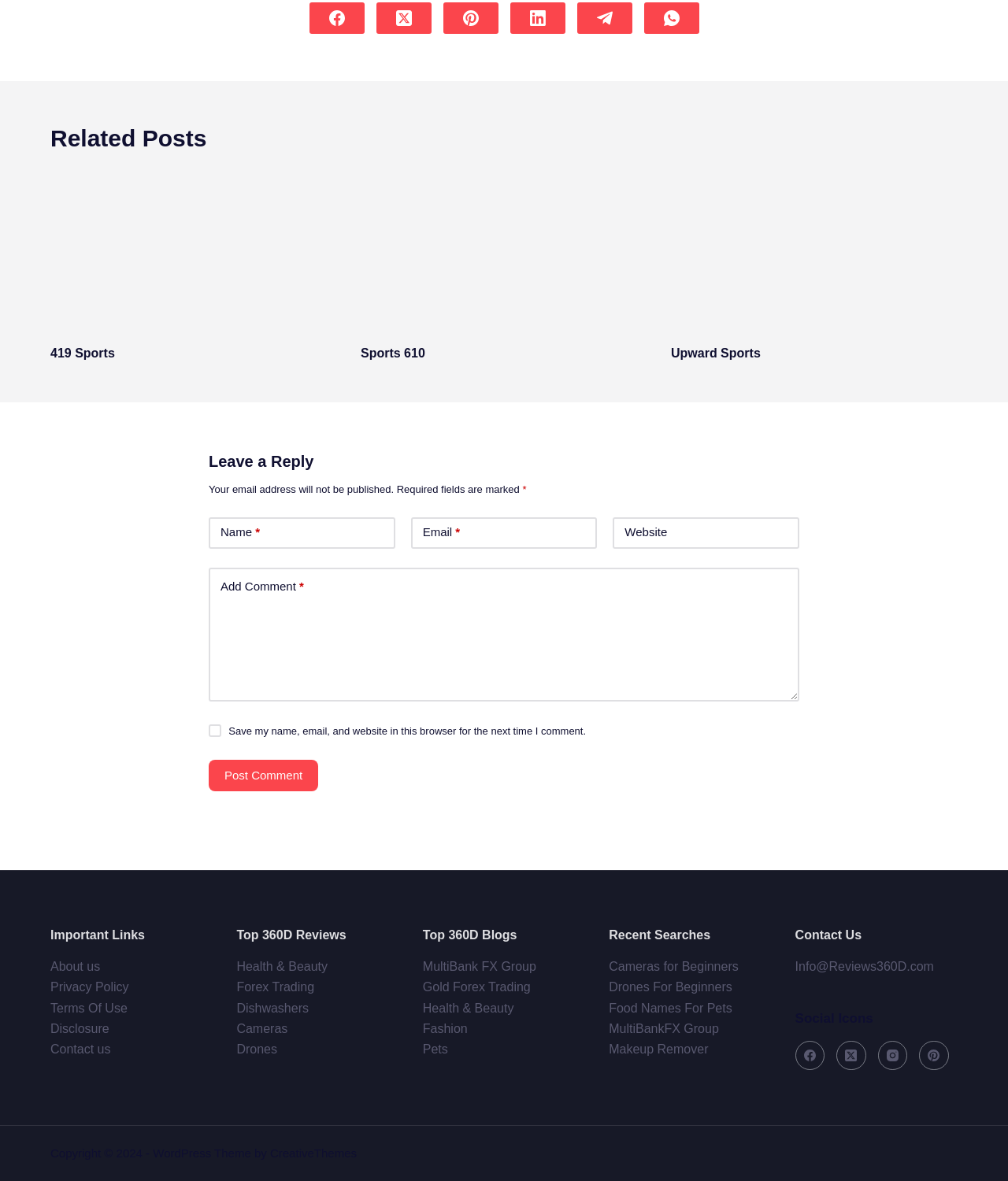What are the social media platforms listed at the top of the webpage?
Please provide a single word or phrase answer based on the image.

Facebook, Twitter, Pinterest, LinkedIn, Telegram, WhatsApp